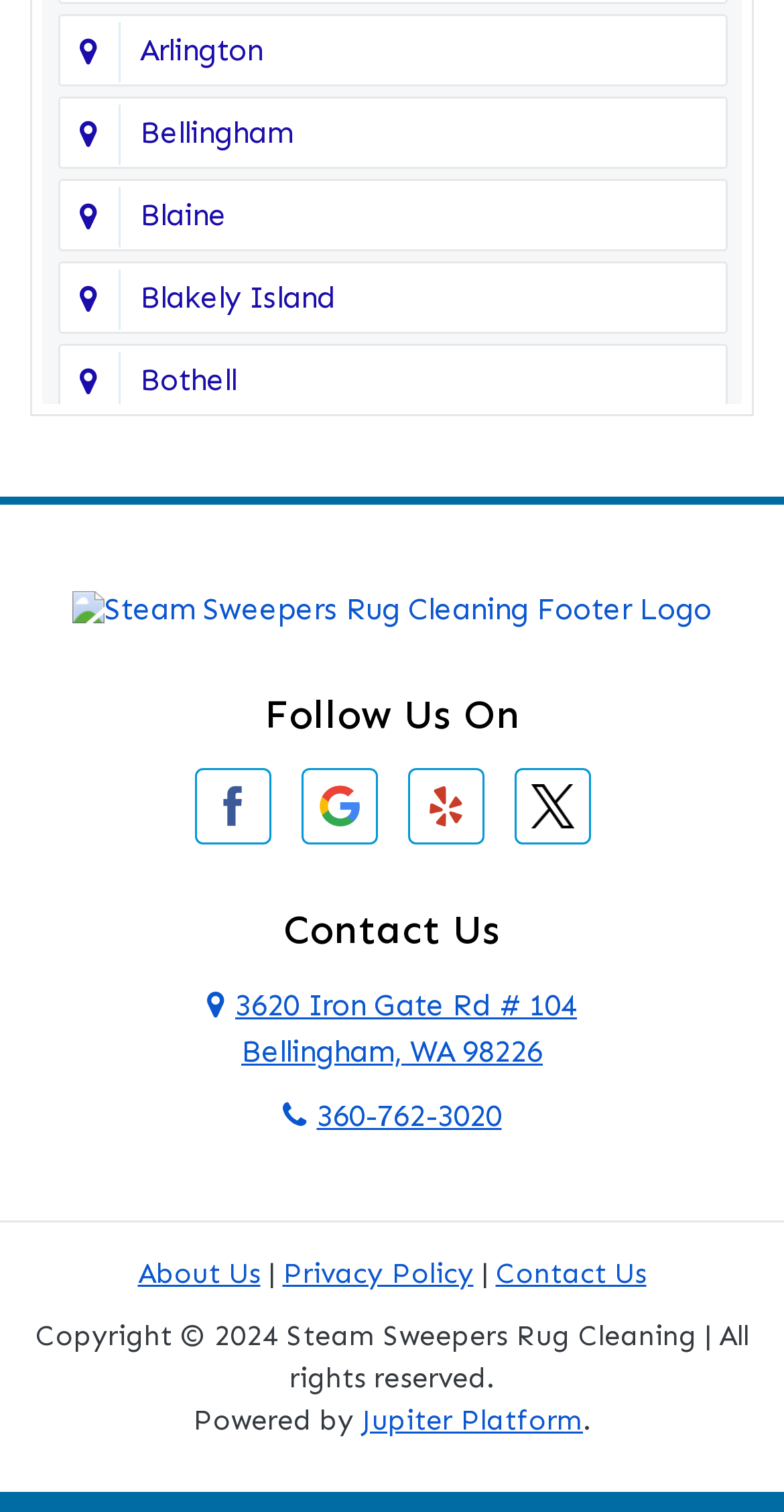Please identify the bounding box coordinates of the region to click in order to complete the given instruction: "Read About Us". The coordinates should be four float numbers between 0 and 1, i.e., [left, top, right, bottom].

[0.176, 0.831, 0.332, 0.853]